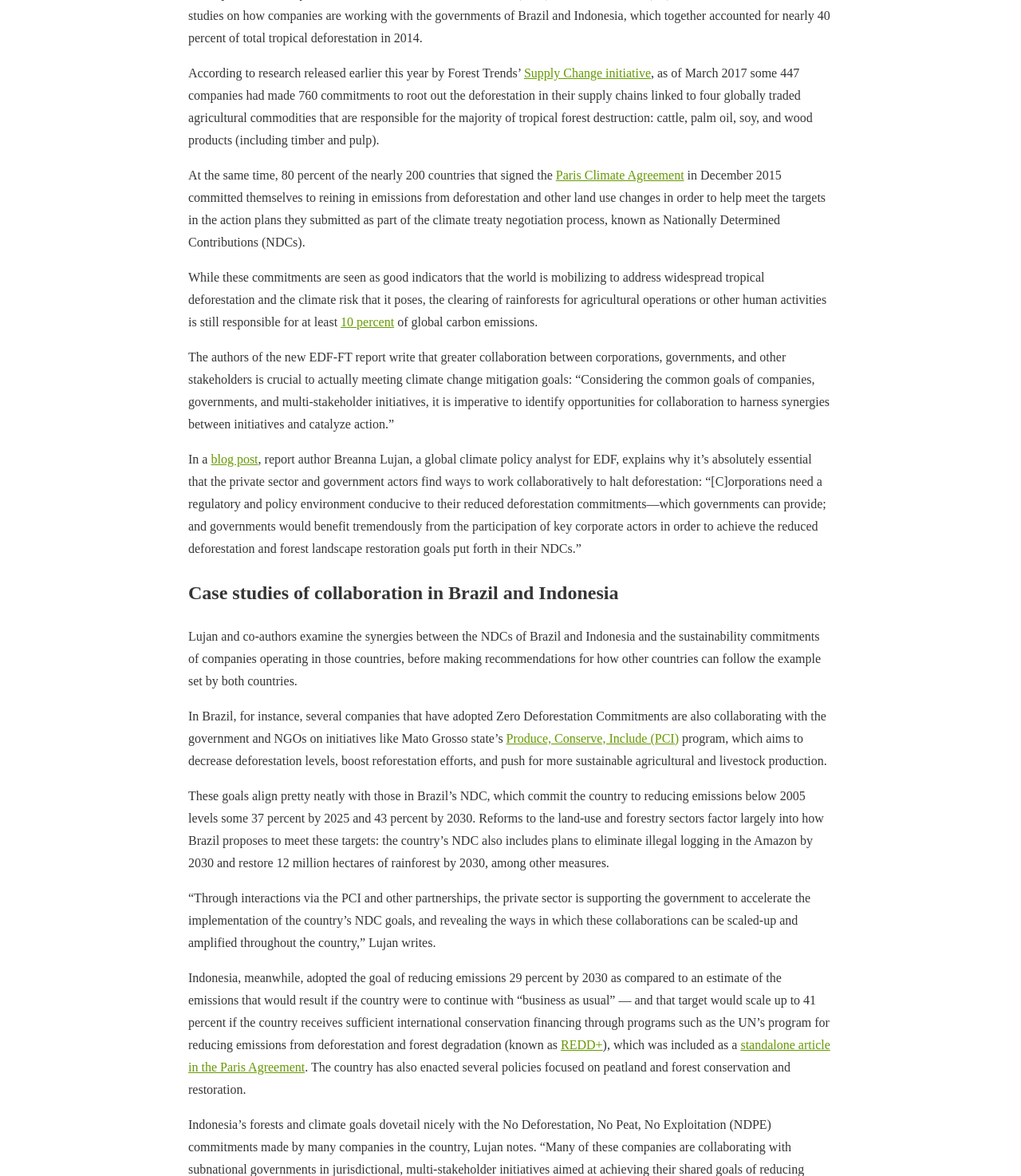Determine the bounding box for the UI element that matches this description: "Produce, Conserve, Include (PCI)".

[0.496, 0.622, 0.665, 0.633]